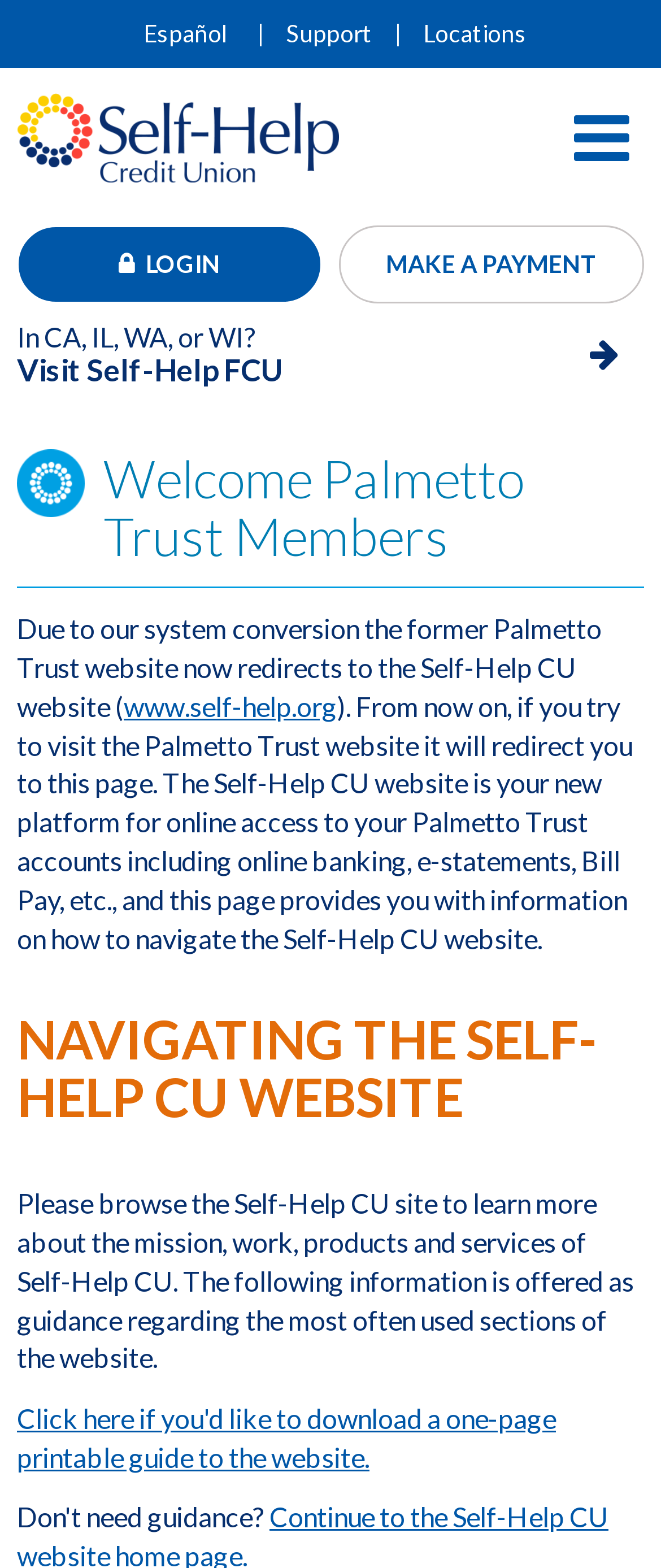Please specify the bounding box coordinates of the element that should be clicked to execute the given instruction: 'Login'. Ensure the coordinates are four float numbers between 0 and 1, expressed as [left, top, right, bottom].

[0.026, 0.144, 0.487, 0.194]